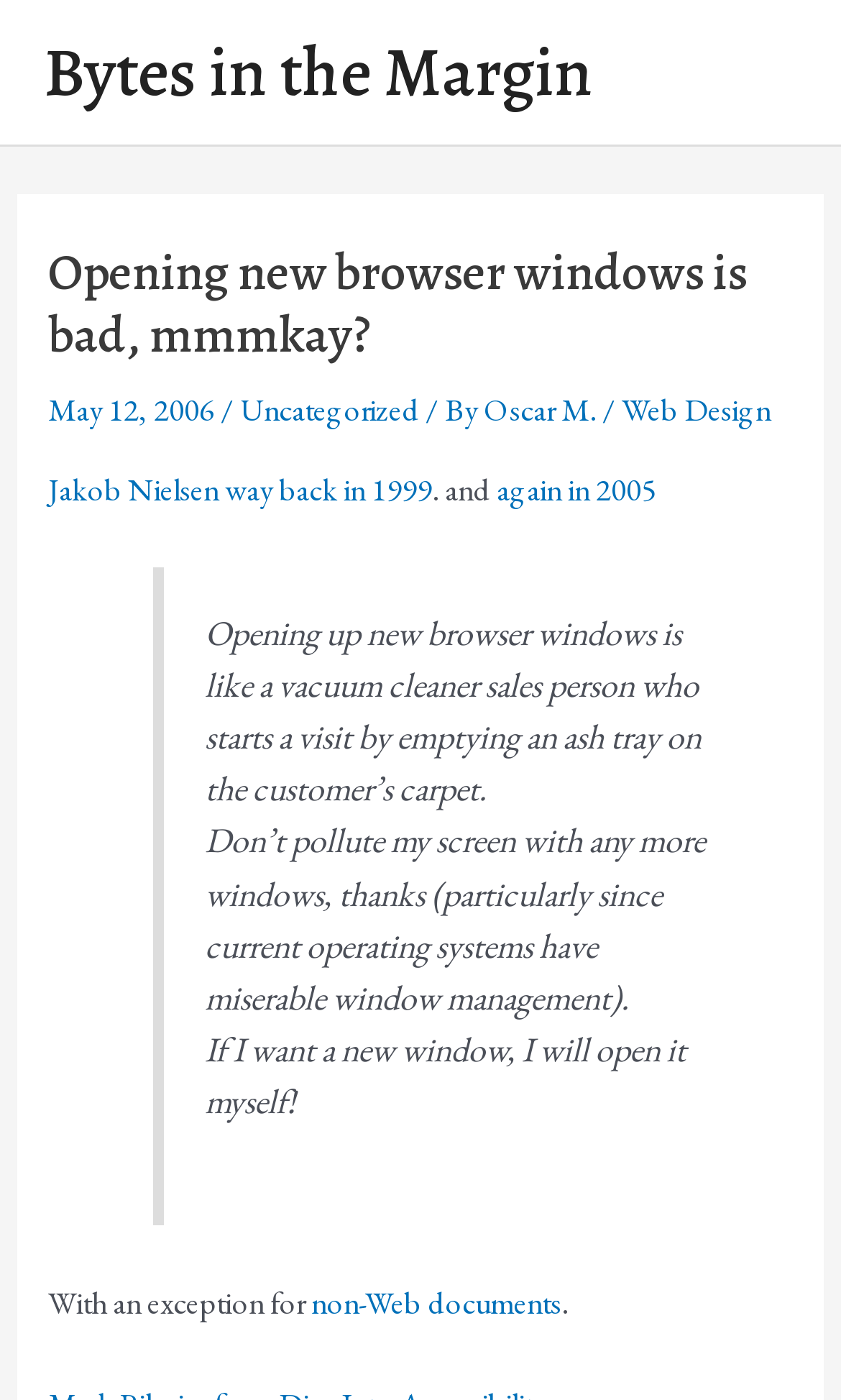Please find the bounding box for the following UI element description. Provide the coordinates in (top-left x, top-left y, bottom-right x, bottom-right y) format, with values between 0 and 1: Oscar M.

[0.576, 0.278, 0.717, 0.307]